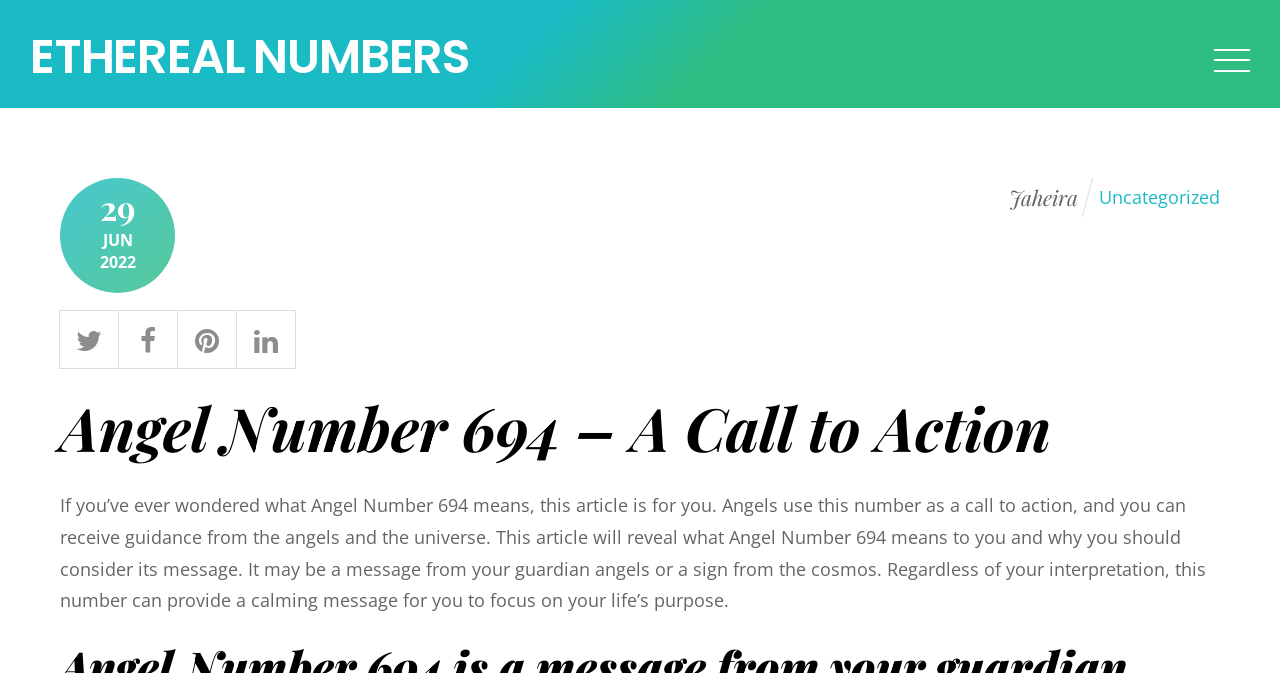What is the purpose of Angel Number 694?
Give a detailed response to the question by analyzing the screenshot.

I found the purpose of Angel Number 694 by reading the static text element that describes the article's content. The text states that Angel Number 694 is 'a call to action' and provides guidance from angels and the universe.